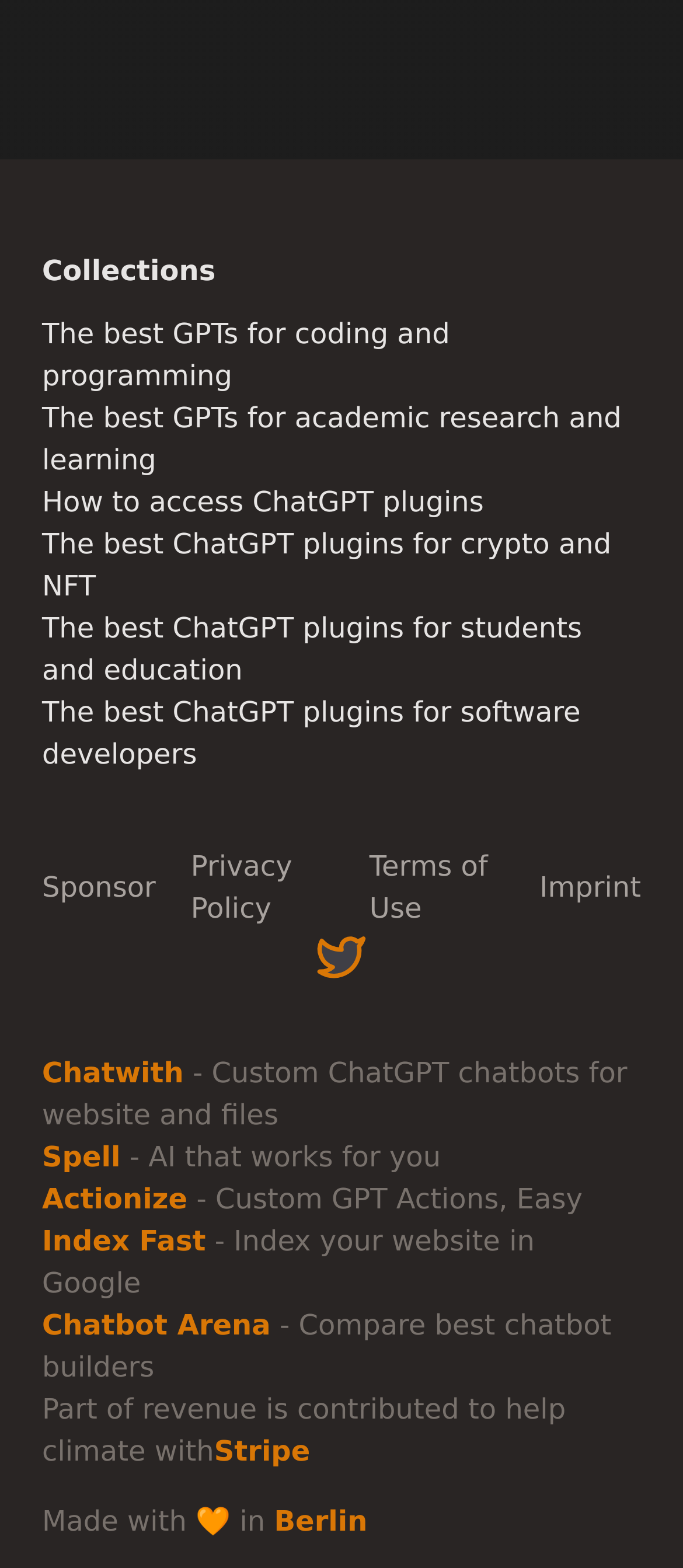Locate the bounding box of the UI element with the following description: "parent_node: Sponsor aria-label="Twitter"".

[0.462, 0.593, 0.538, 0.626]